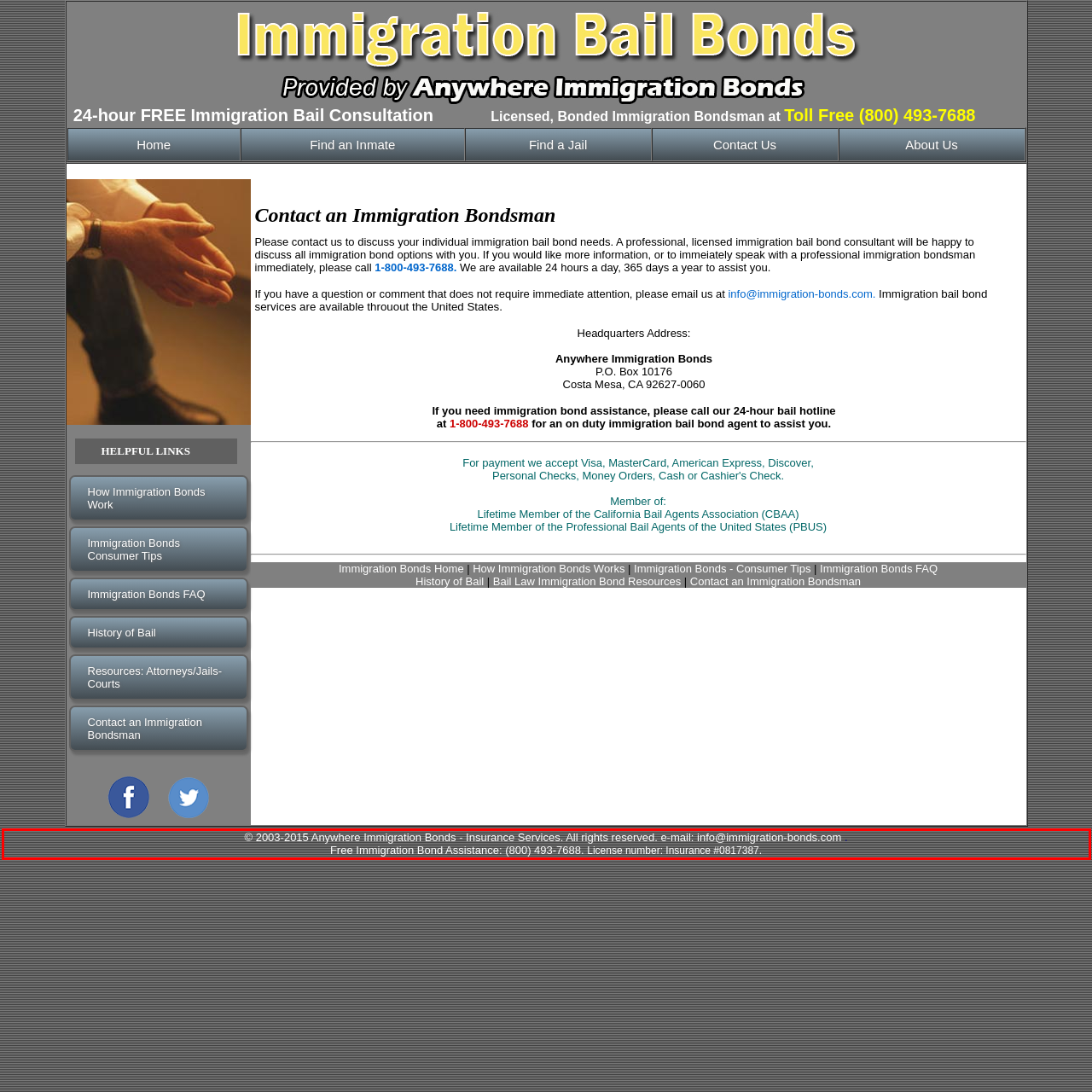You have a screenshot of a webpage with a UI element highlighted by a red bounding box. Use OCR to obtain the text within this highlighted area.

© 2003-2015 Anywhere Immigration Bonds - Insurance Services. All rights reserved. e-mail: info@immigration-bonds.com . Free Immigration Bond Assistance: (800) 493-7688. License number: Insurance #0817387.